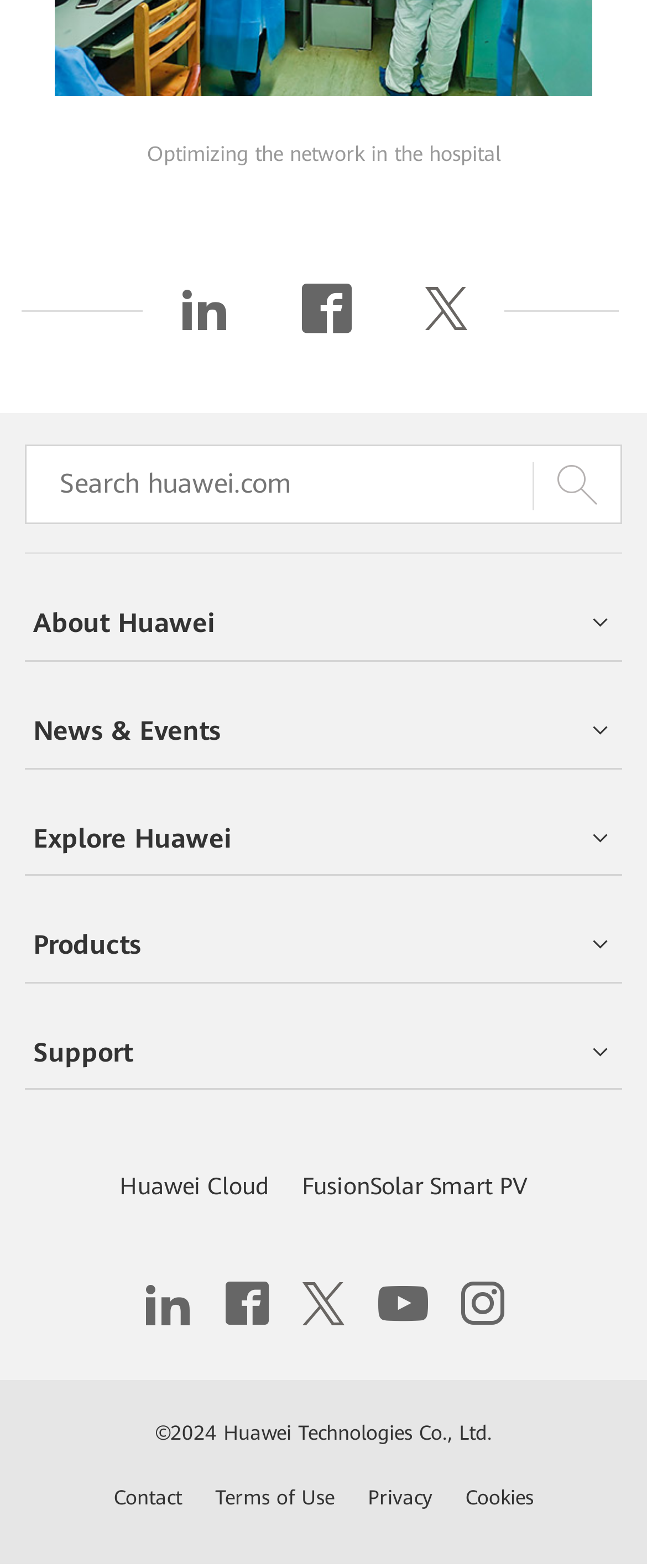Please identify the bounding box coordinates of the element's region that should be clicked to execute the following instruction: "Go to Huawei Cloud". The bounding box coordinates must be four float numbers between 0 and 1, i.e., [left, top, right, bottom].

[0.185, 0.748, 0.415, 0.765]